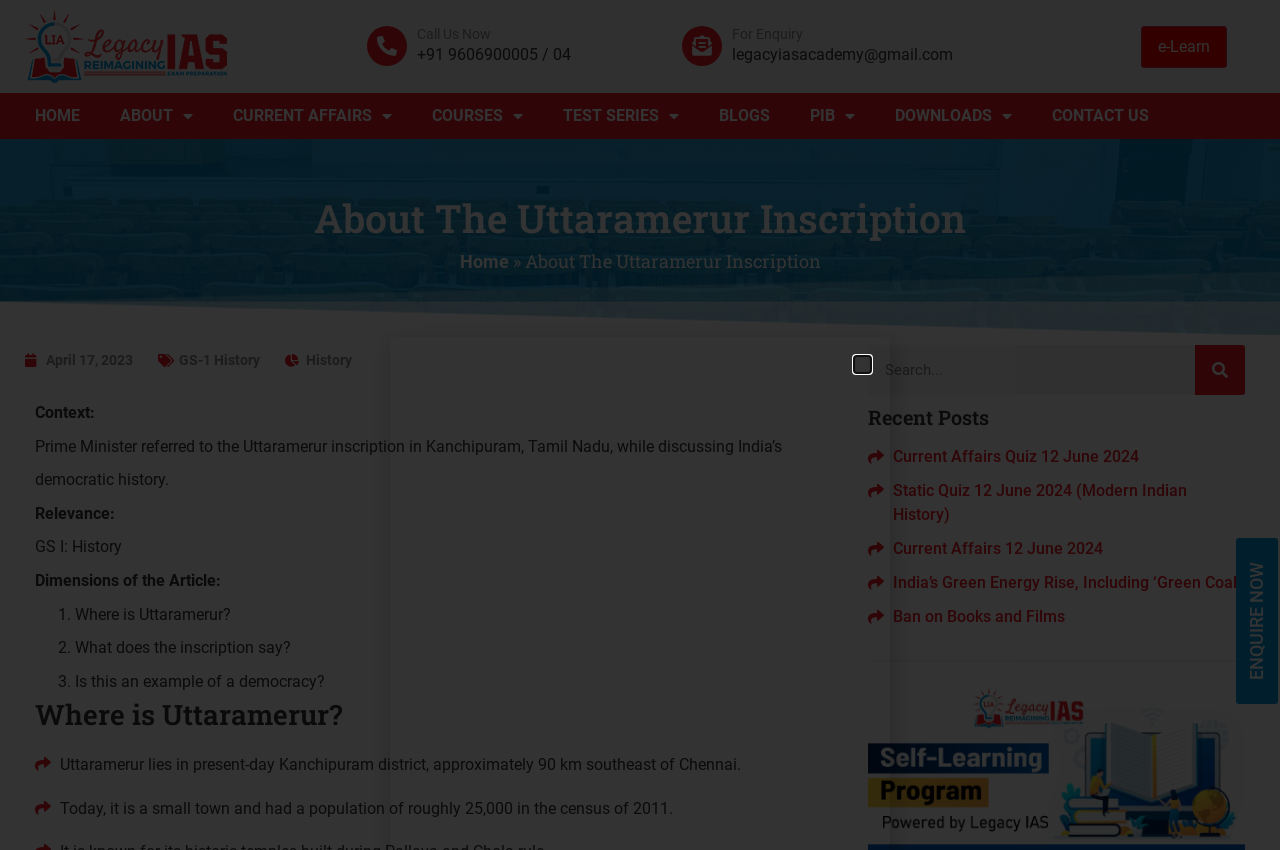What is the email address for enquiry?
Give a comprehensive and detailed explanation for the question.

I found the email address by looking at the 'For Enquiry' section, where it is listed as 'legacyiasacademy@gmail.com'.